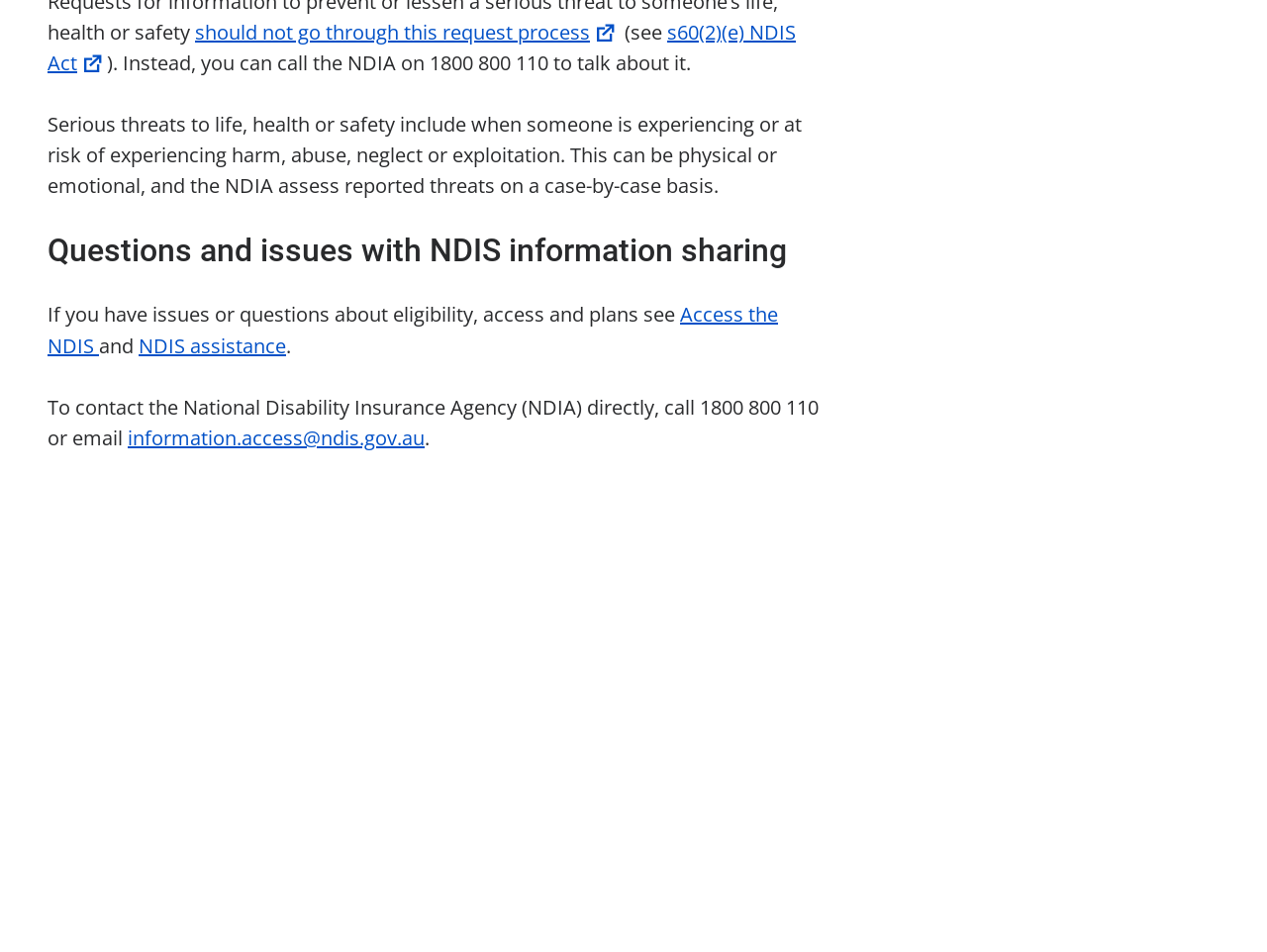Identify the bounding box of the HTML element described here: "Access the NDIS". Provide the coordinates as four float numbers between 0 and 1: [left, top, right, bottom].

[0.038, 0.317, 0.614, 0.377]